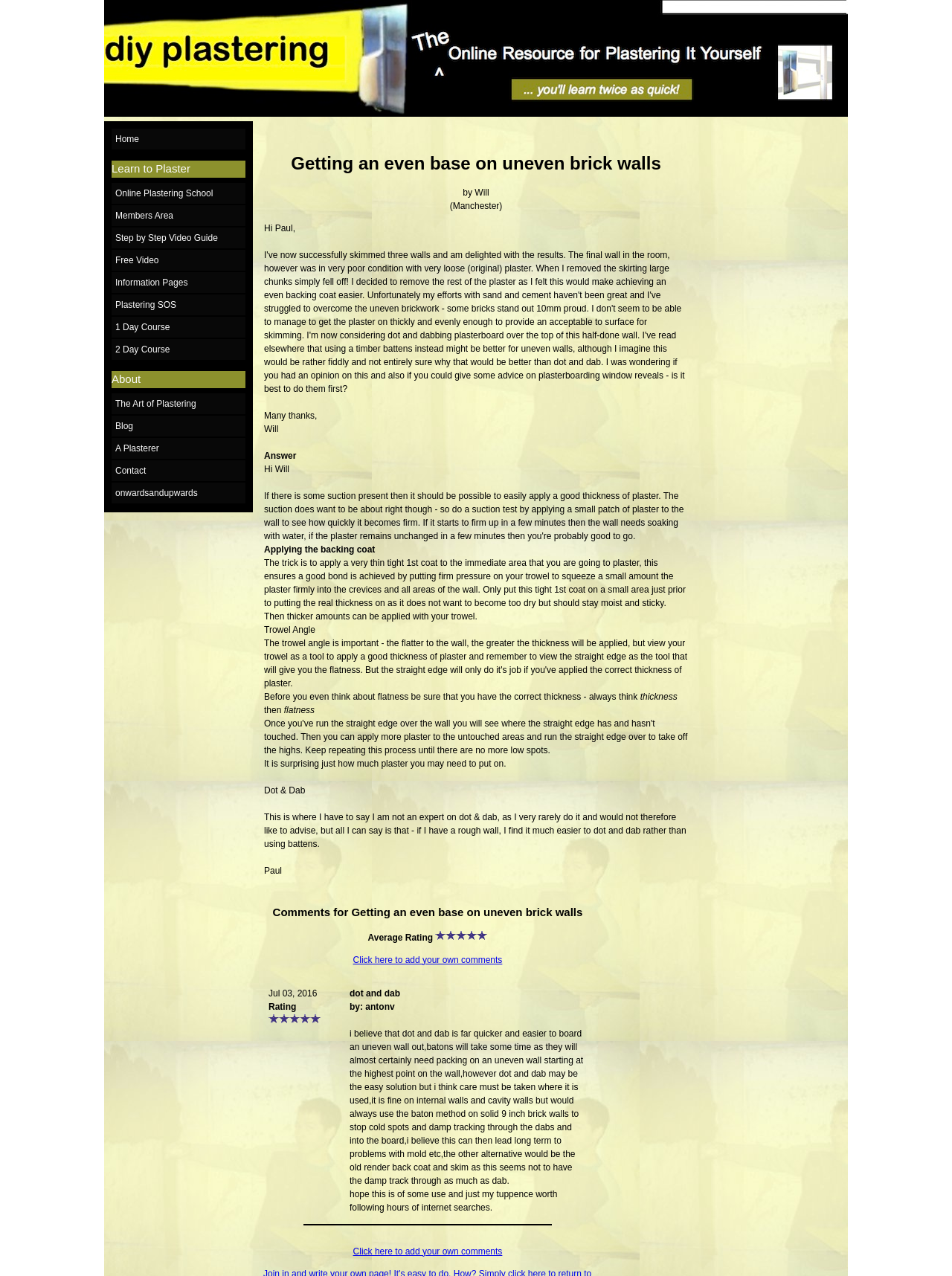Using the element description provided, determine the bounding box coordinates in the format (top-left x, top-left y, bottom-right x, bottom-right y). Ensure that all values are floating point numbers between 0 and 1. Element description: Information Pages

[0.117, 0.213, 0.258, 0.23]